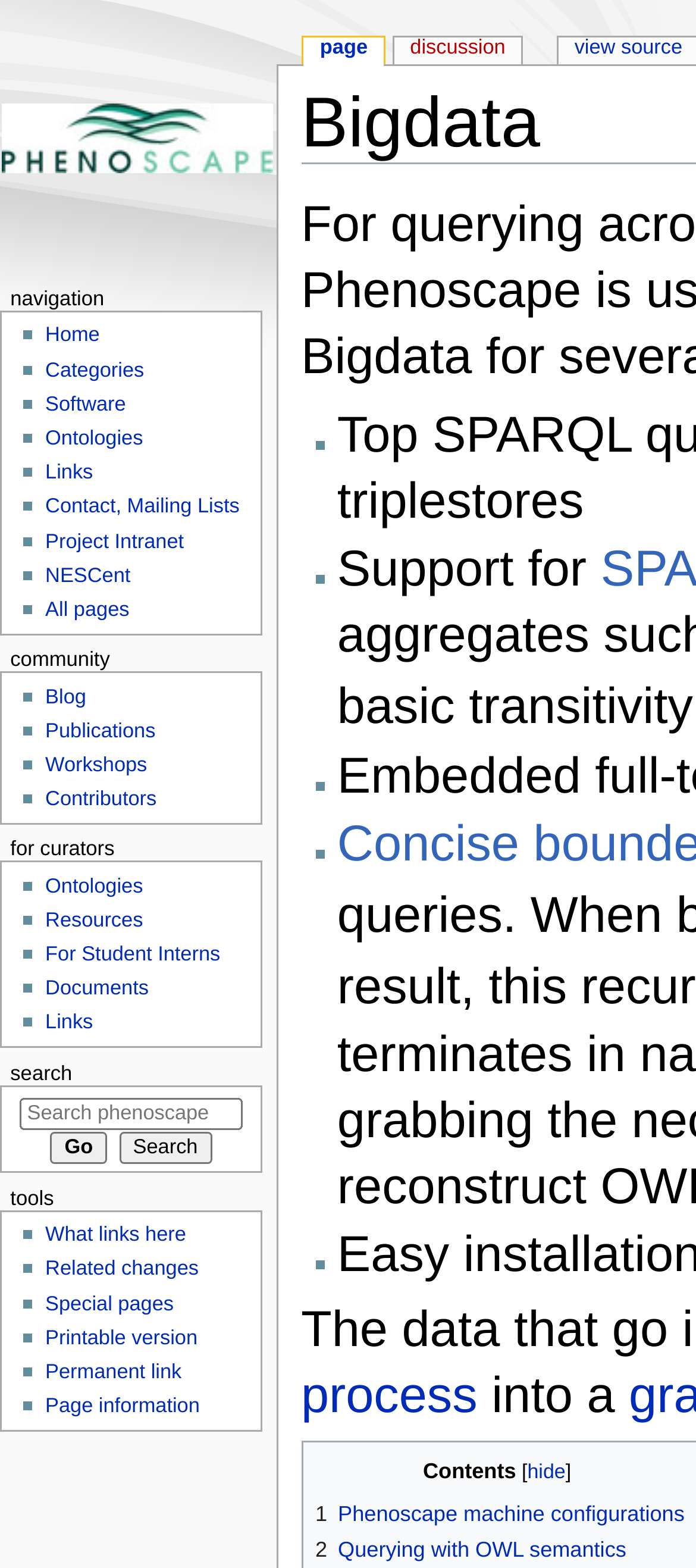Provide a comprehensive caption for the webpage.

The webpage is titled "Bigdata - phenoscape" and has a navigation menu at the top left corner with links to "Home", "Categories", "Software", "Ontologies", "Links", "Contact, Mailing Lists", "Project Intranet", and "All pages". Below the navigation menu, there is a search bar with a "Go" and "Search" button.

On the top right corner, there are links to "page" and "discussion" with keyboard shortcuts. Below these links, there is a "Jump to:" dropdown menu with options "navigation" and "search".

The main content of the webpage is divided into three sections: "navigation", "community", and "for curators". The "navigation" section has links to various pages, including "Home", "Categories", and "Ontologies". The "community" section has links to "Blog", "Publications", "Workshops", and "Contributors". The "for curators" section has links to "Ontologies", "Resources", "For Student Interns", "Documents", and "Links".

At the bottom of the webpage, there is a "tools" section with links to "What links here", "Related changes", "Special pages", and "Printable version", each with its own keyboard shortcut.

There are also several list markers and static text elements throughout the webpage, but they do not contain any significant content.